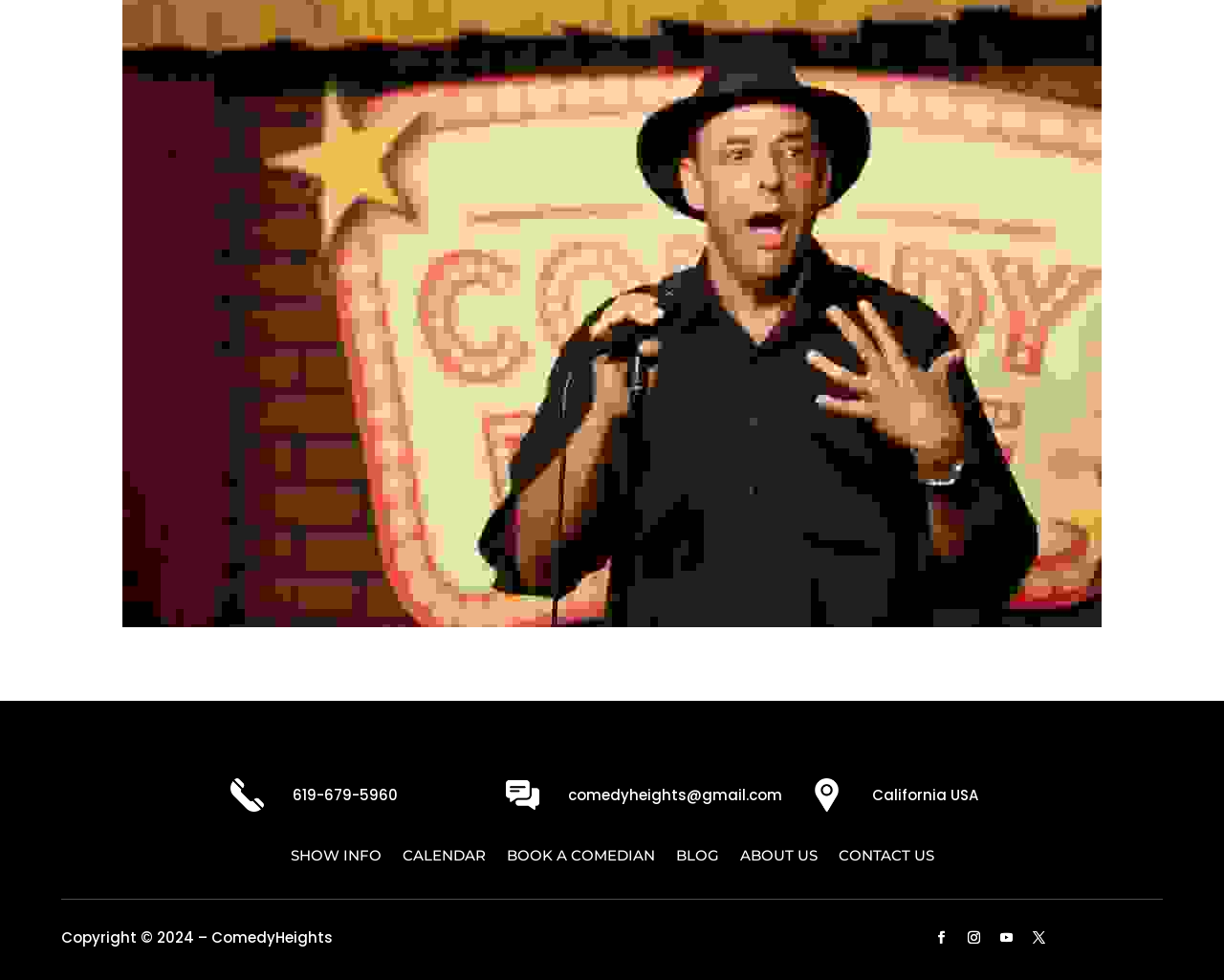From the element description Book a Comedian, predict the bounding box coordinates of the UI element. The coordinates must be specified in the format (top-left x, top-left y, bottom-right x, bottom-right y) and should be within the 0 to 1 range.

[0.414, 0.867, 0.535, 0.888]